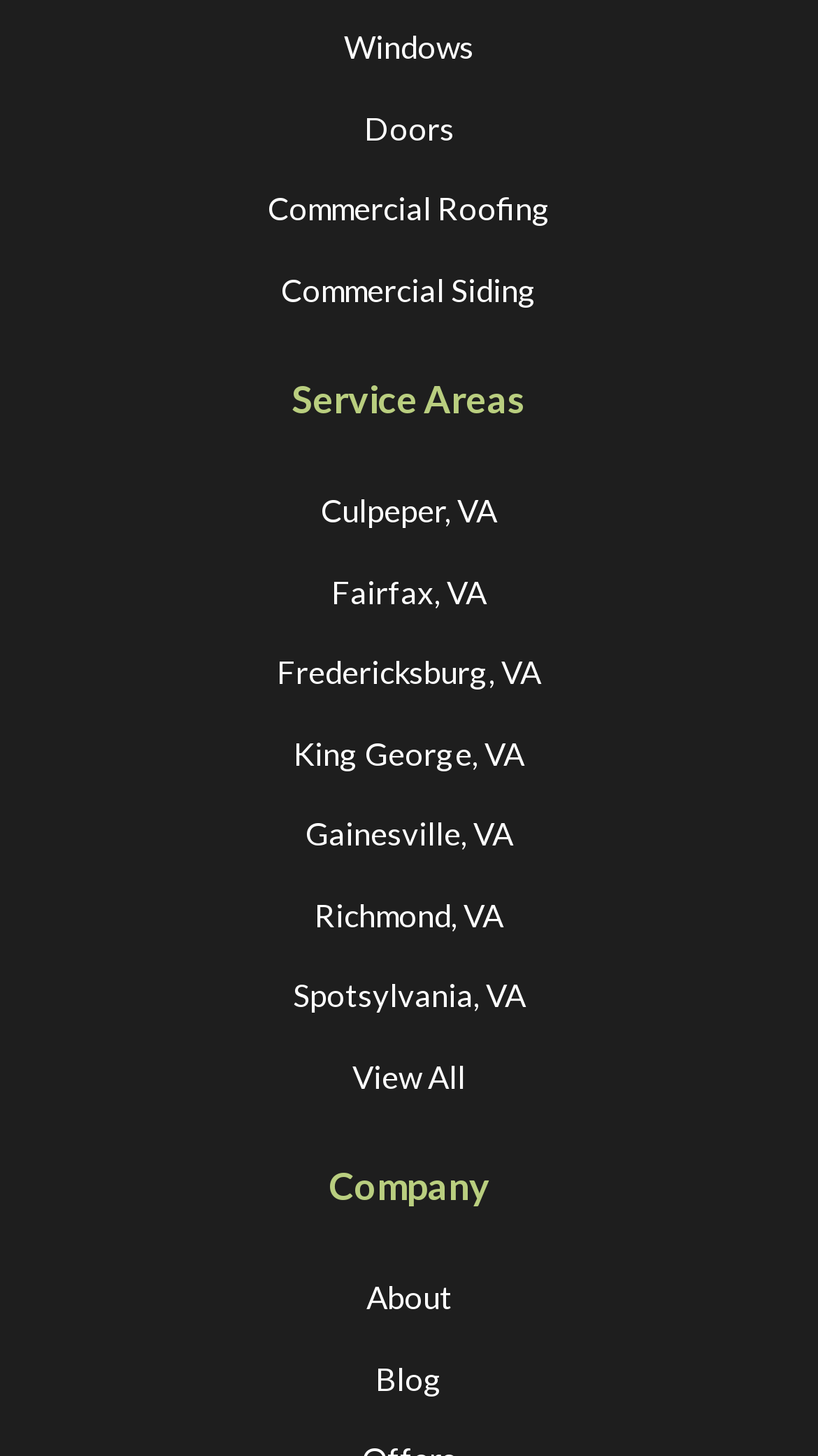Determine the bounding box coordinates for the UI element with the following description: "King George, VA". The coordinates should be four float numbers between 0 and 1, represented as [left, top, right, bottom].

[0.359, 0.49, 0.641, 0.545]